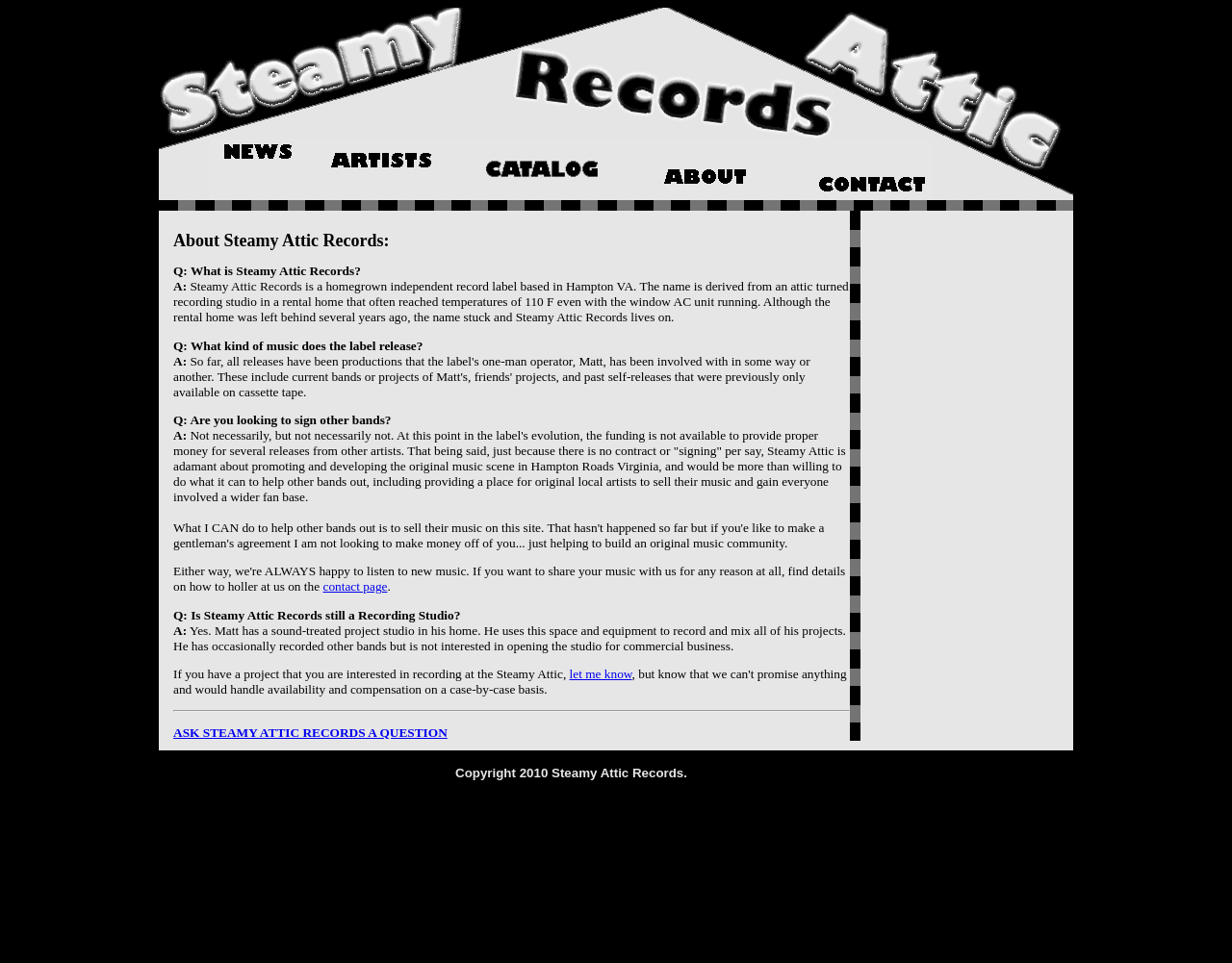Can Steamy Attic Records help other bands?
Respond to the question with a single word or phrase according to the image.

Yes